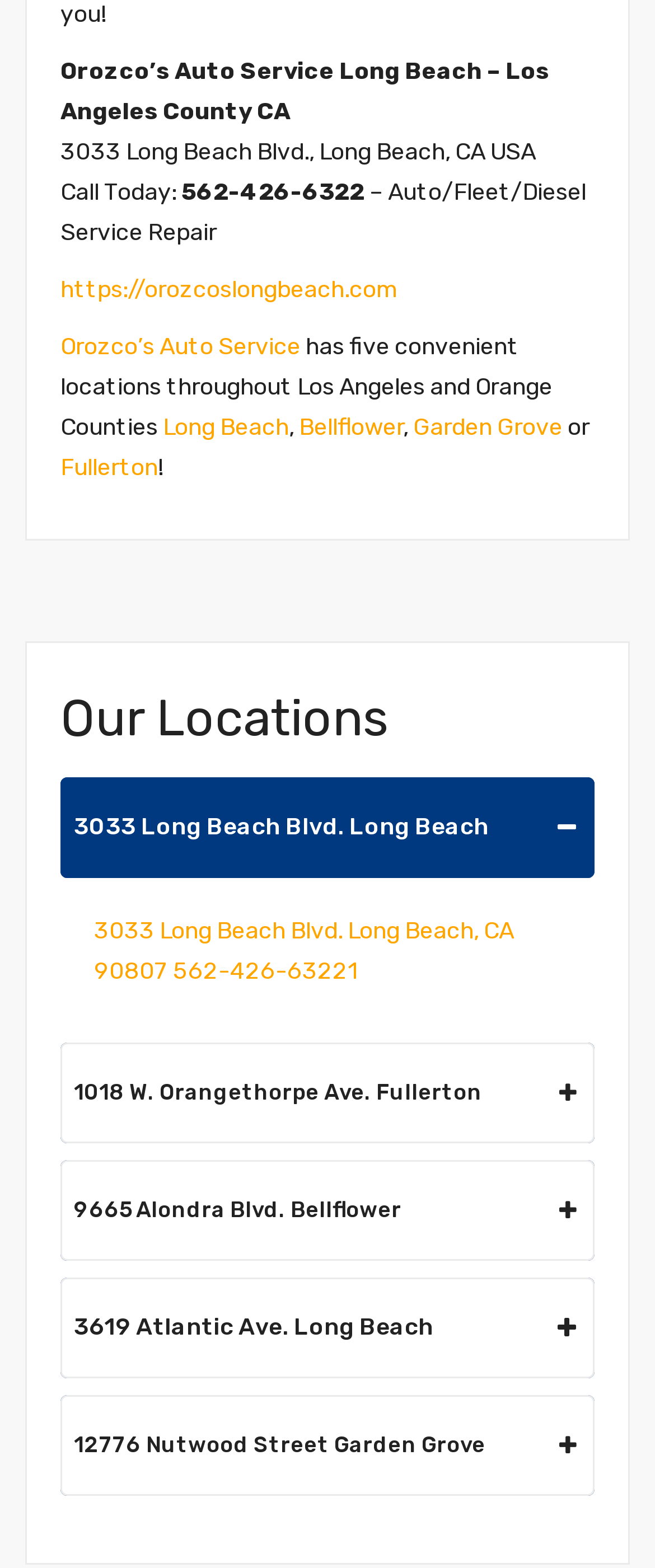Identify the bounding box coordinates for the region to click in order to carry out this instruction: "Click the link to Orozco's Auto Service website". Provide the coordinates using four float numbers between 0 and 1, formatted as [left, top, right, bottom].

[0.092, 0.175, 0.608, 0.193]